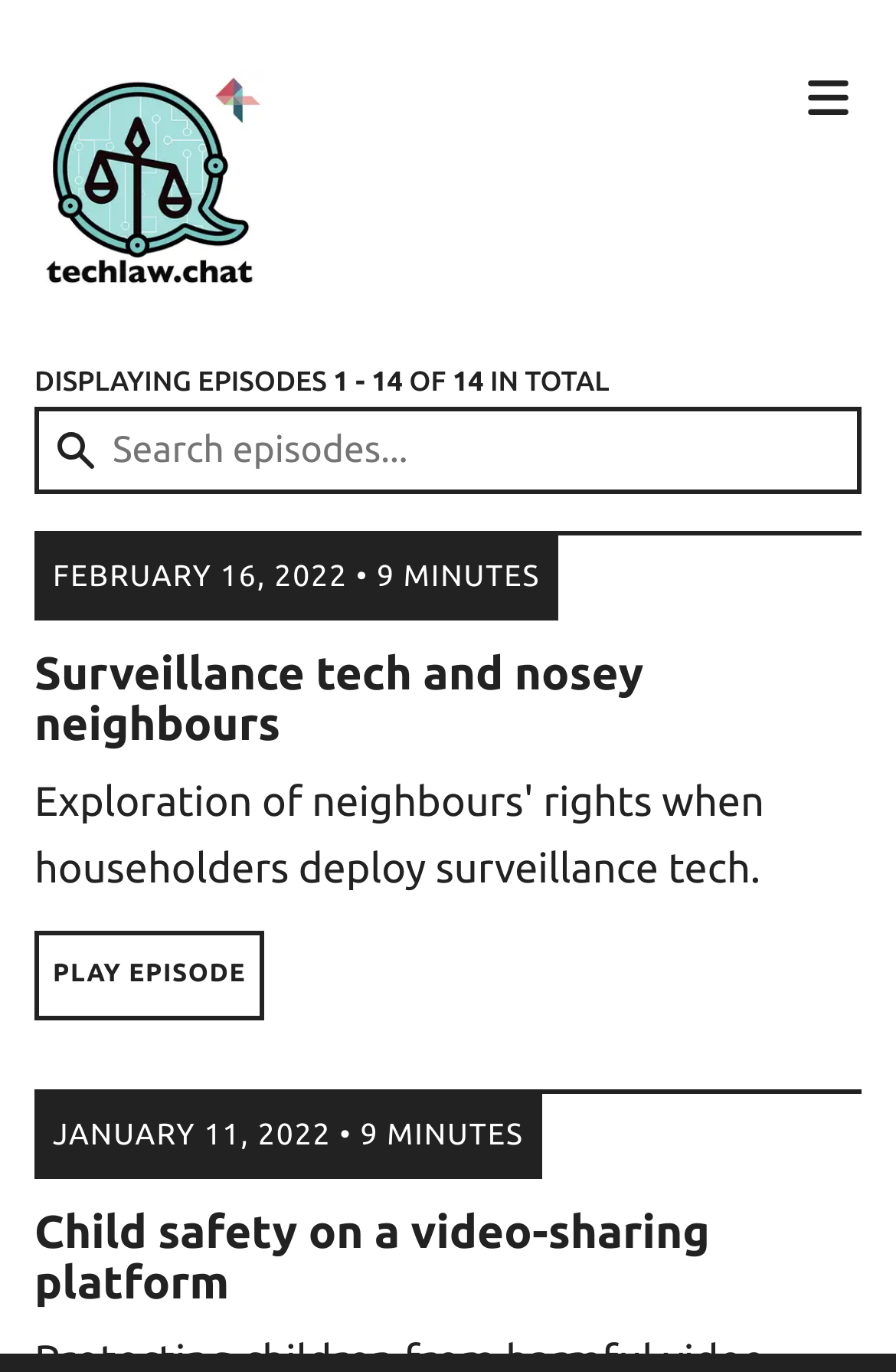Find the coordinates for the bounding box of the element with this description: "Vanderbilt University".

None